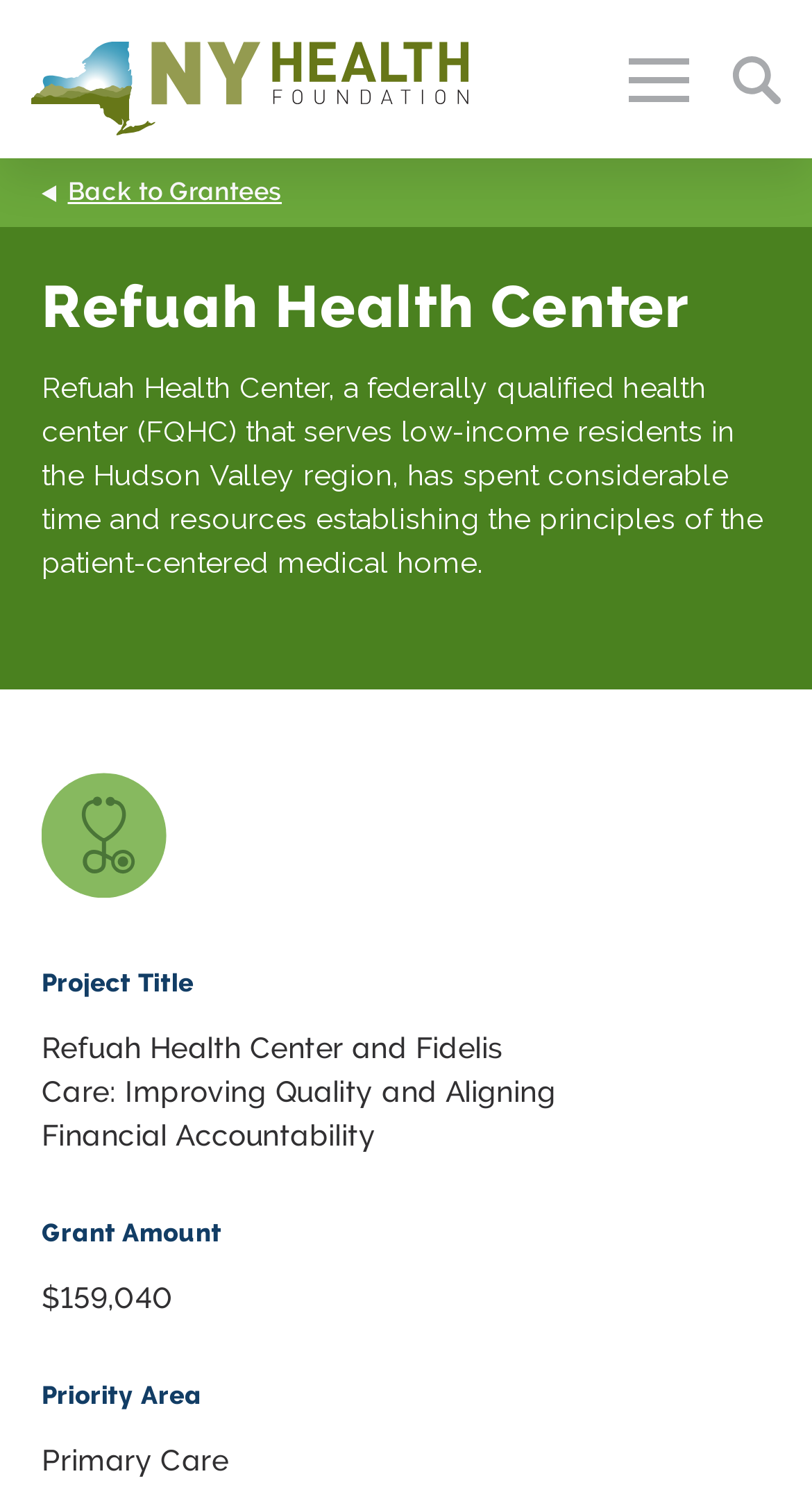Can you find the bounding box coordinates for the element to click on to achieve the instruction: "View resources"?

[0.5, 0.104, 1.0, 0.19]